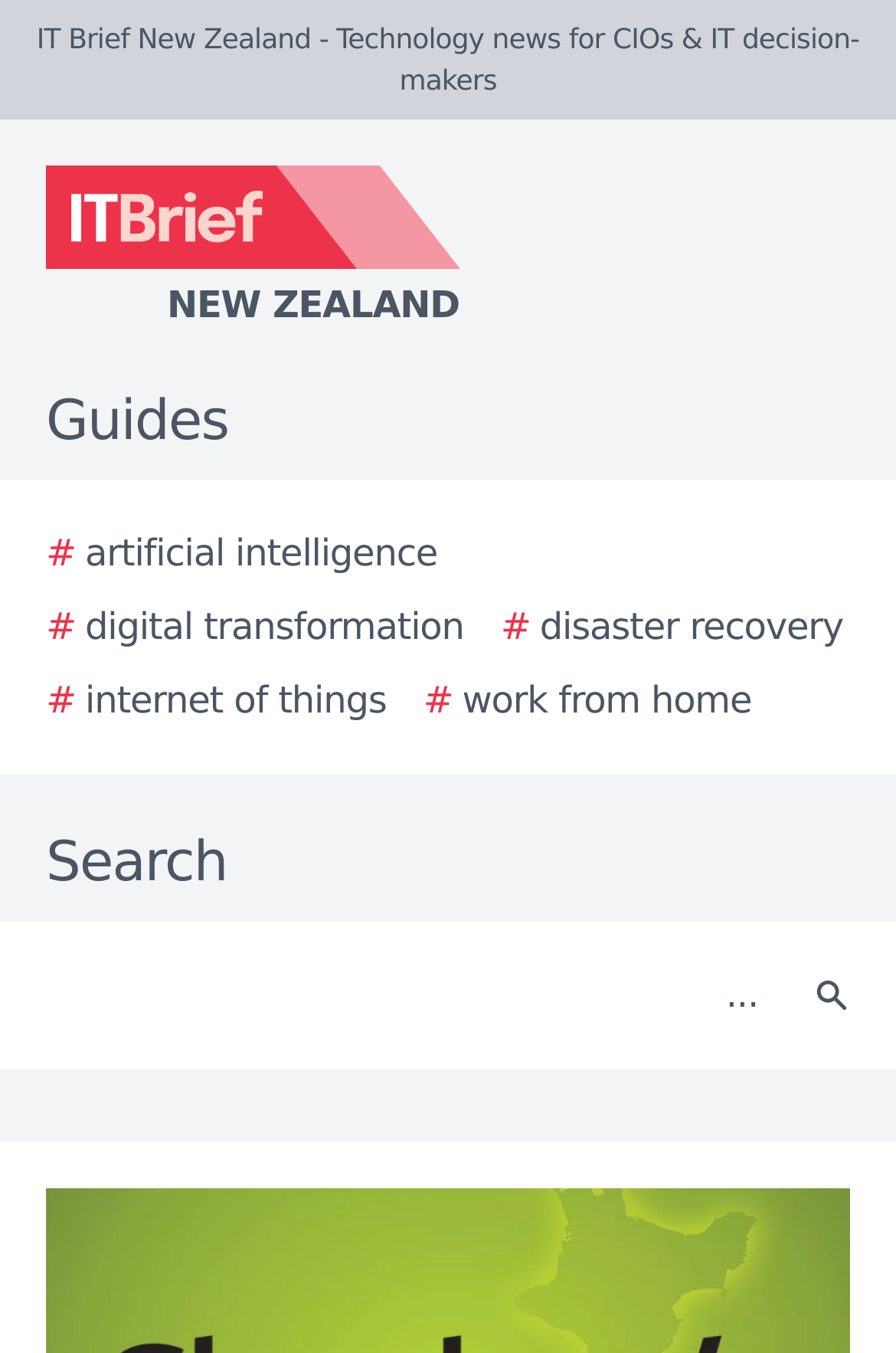Identify the bounding box coordinates for the UI element that matches this description: "# internet of things".

[0.051, 0.498, 0.431, 0.539]